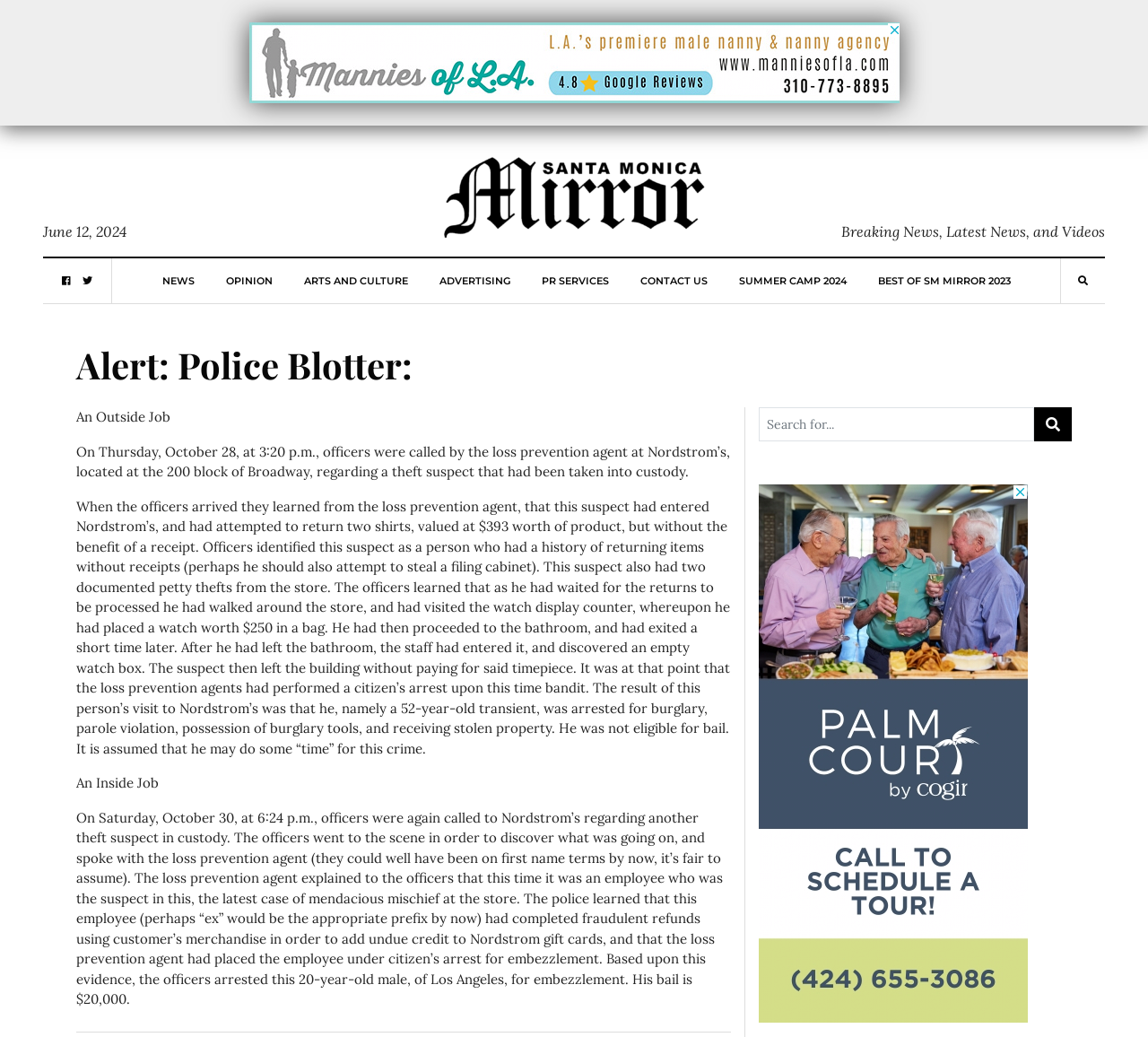Please identify the bounding box coordinates of the element's region that I should click in order to complete the following instruction: "Search for something". The bounding box coordinates consist of four float numbers between 0 and 1, i.e., [left, top, right, bottom].

[0.661, 0.393, 0.901, 0.426]